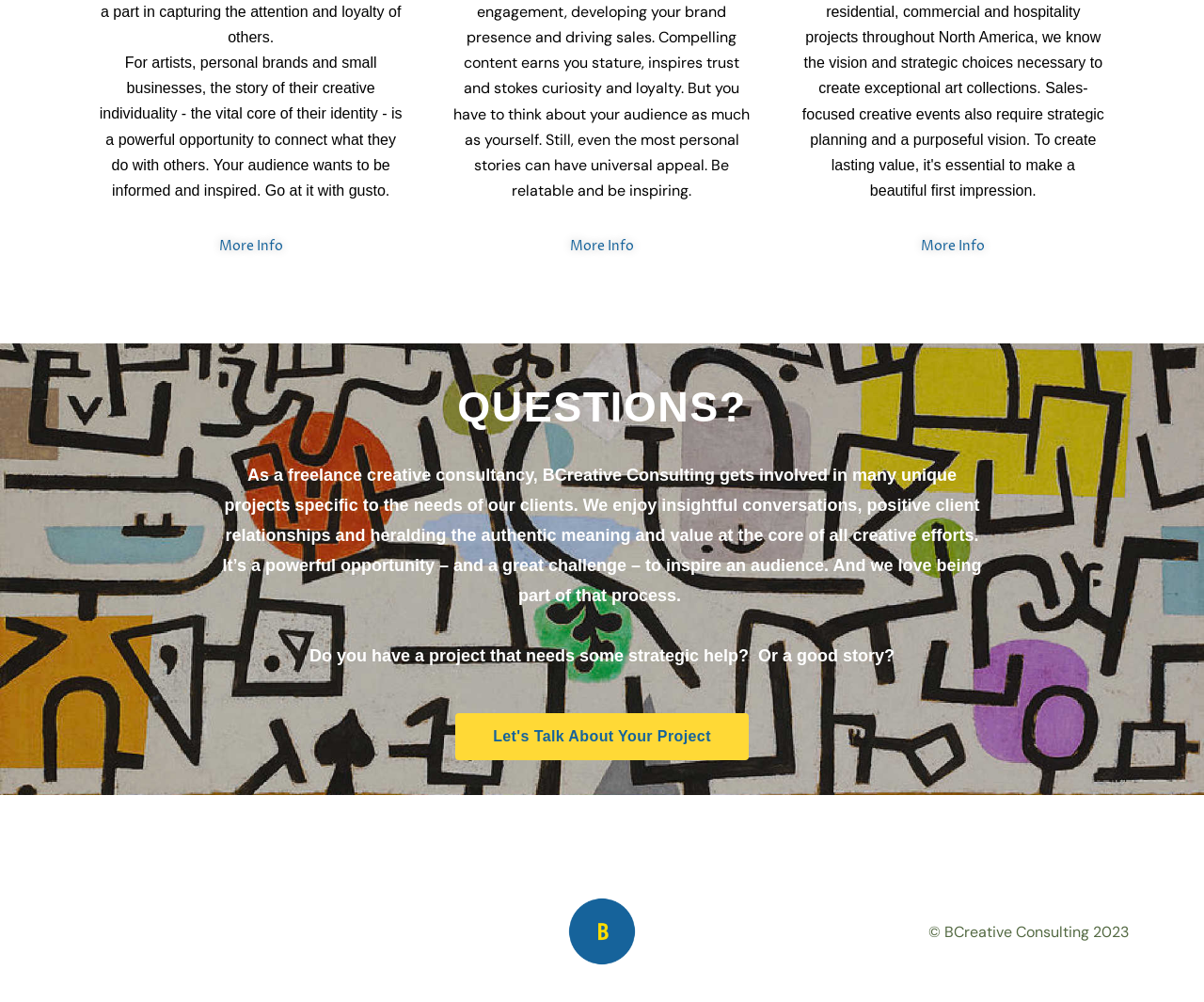What is the copyright year of the webpage?
Look at the image and respond with a one-word or short-phrase answer.

2023